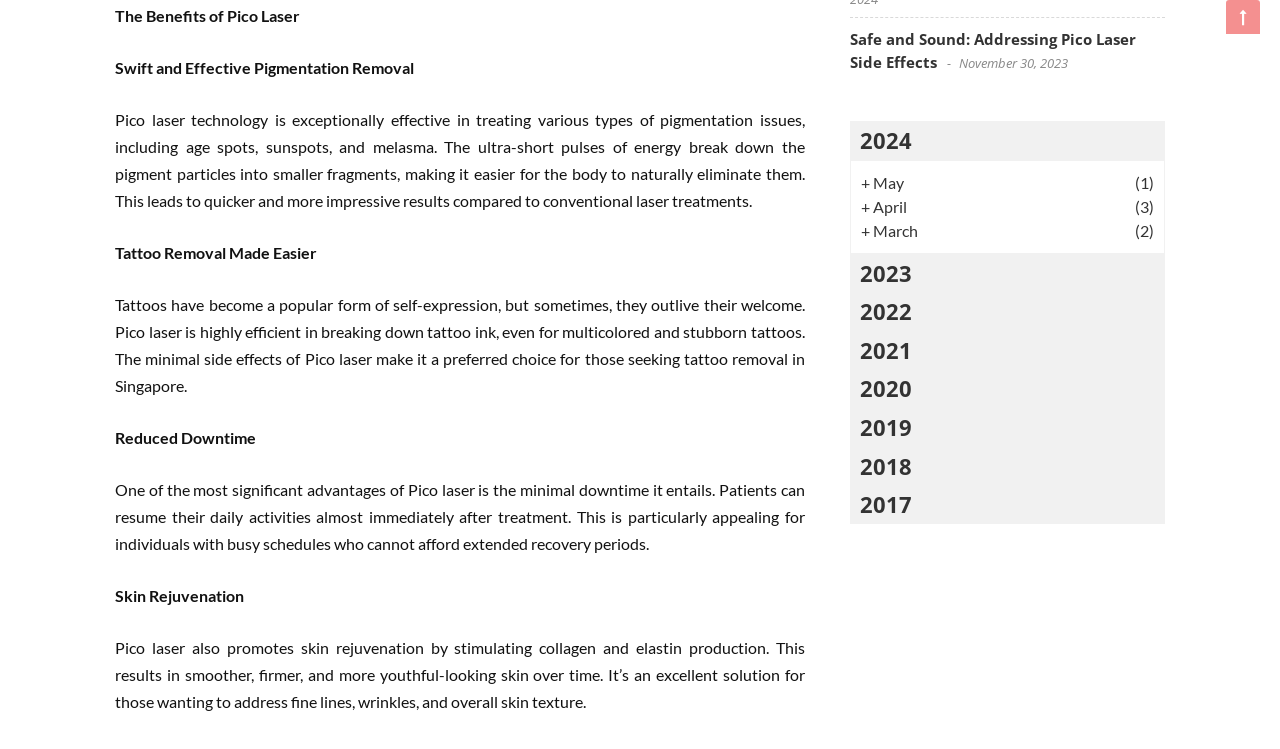Based on the visual content of the image, answer the question thoroughly: What is the advantage of Pico laser in terms of downtime?

The webpage states that one of the most significant advantages of Pico laser is the minimal downtime it entails. Patients can resume their daily activities almost immediately after treatment, which is particularly appealing for individuals with busy schedules who cannot afford extended recovery periods.